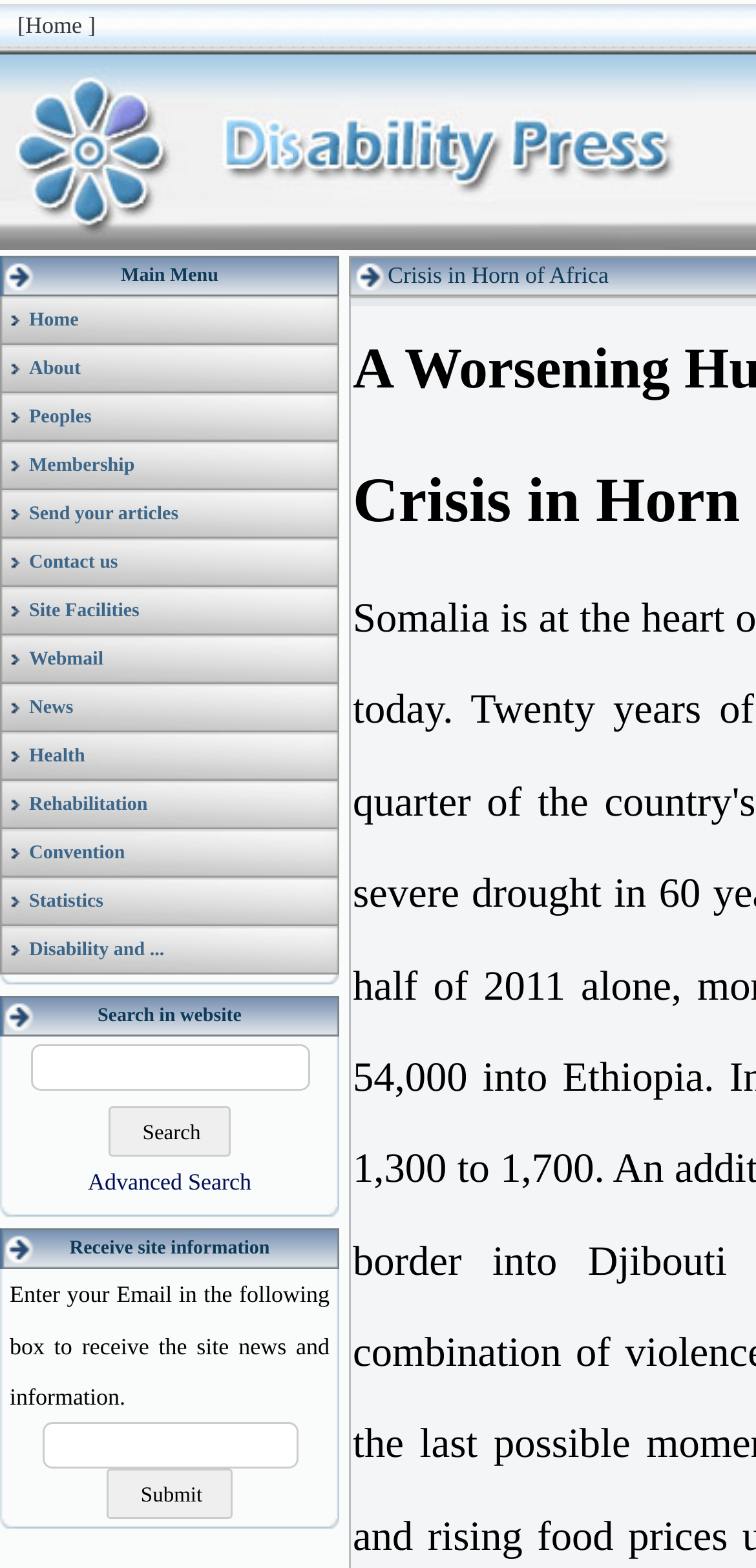Determine the bounding box coordinates for the area you should click to complete the following instruction: "Click News".

[0.038, 0.445, 0.097, 0.458]